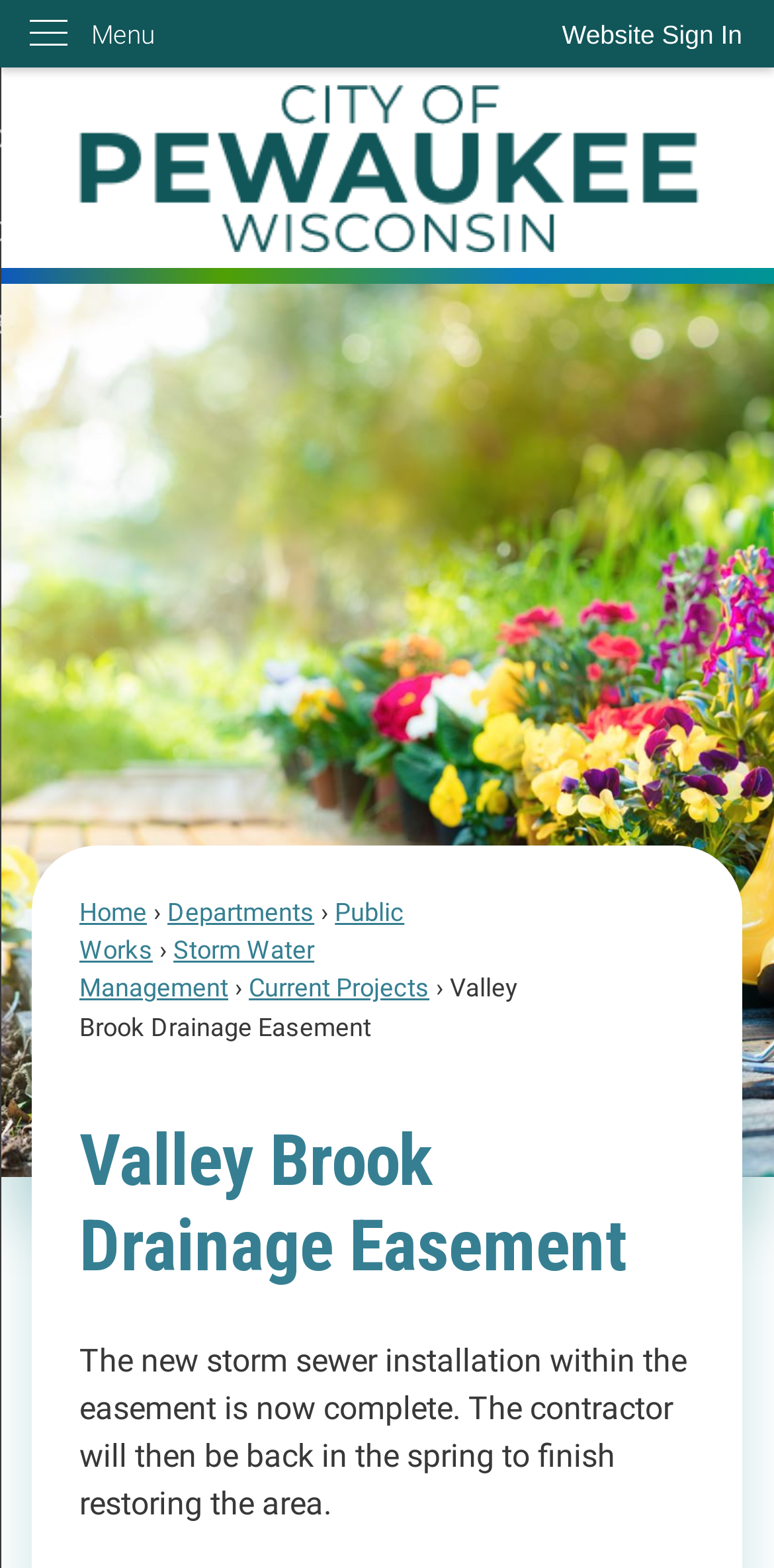Provide a thorough description of this webpage.

The webpage is about the Valley Brook Drainage Easement in Pewaukee, WI. At the top left corner, there is a "Skip to Main Content" link. Next to it, on the top right corner, is a "Website Sign In" button. Below the sign-in button, there is a vertical menu with a "Menu" label. 

The main content area is divided into two sections. On the left side, there is a column with several links, including "Pewaukee WI Homepage", "Home", "Departments", "Public Works", "Storm Water Management", and "Current Projects". These links are stacked vertically, with "Pewaukee WI Homepage" at the top and "Current Projects" at the bottom. 

On the right side of the main content area, there is a section with a heading "Valley Brook Drainage Easement" and a paragraph of text below it. The text describes the completion of the storm sewer installation within the easement and the plan for the contractor to return in the spring to finish restoring the area. 

There is also an image associated with the "Pewaukee WI Homepage" link, which is placed above the links column.